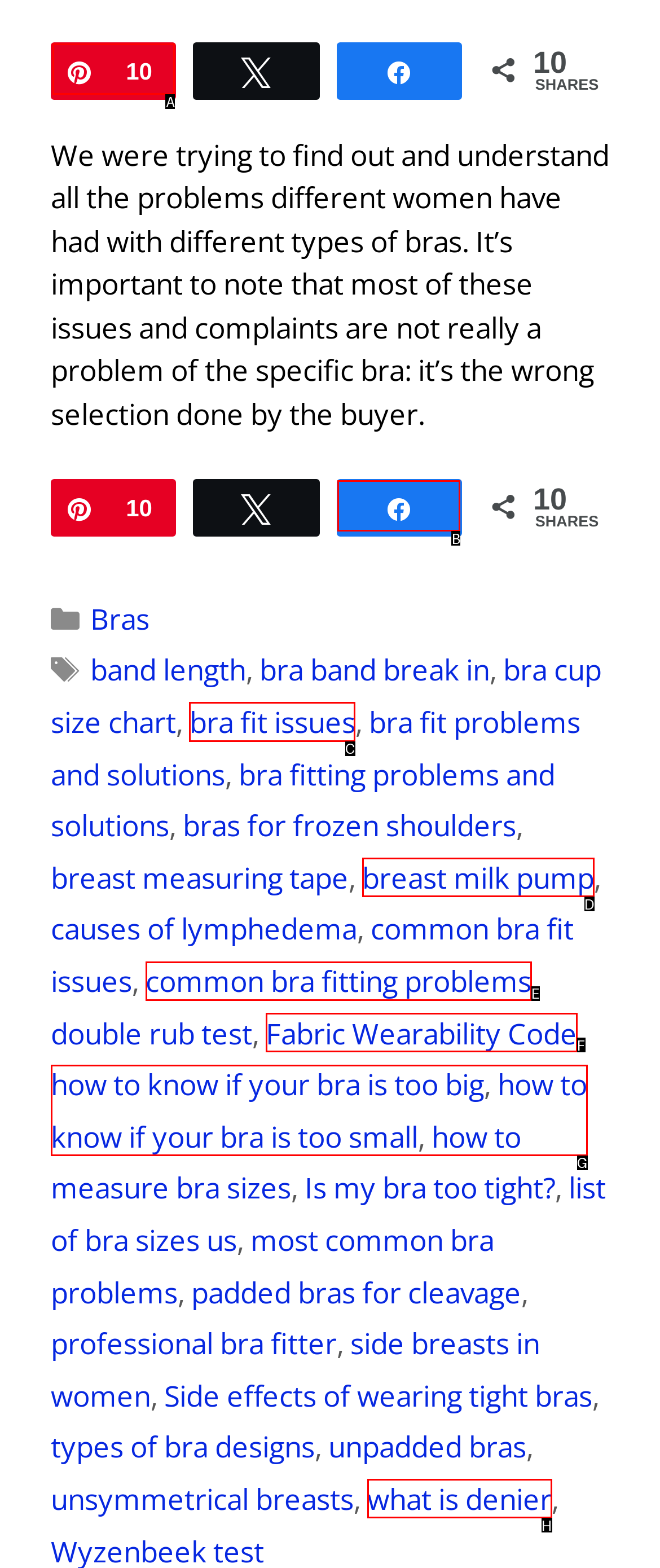Tell me which letter I should select to achieve the following goal: Read about 'bra fit issues'
Answer with the corresponding letter from the provided options directly.

C